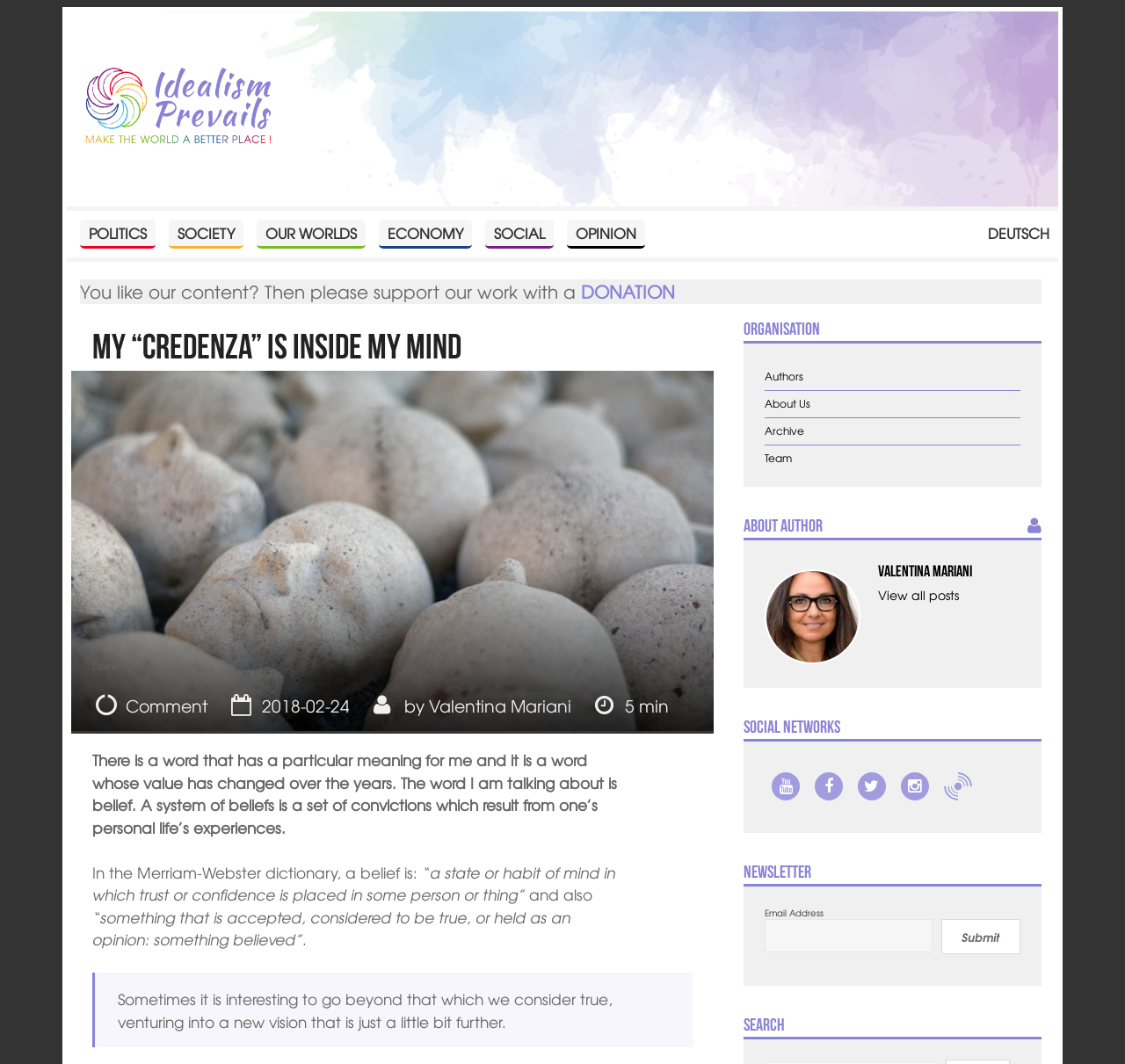Find the bounding box coordinates of the element I should click to carry out the following instruction: "Click on the 'Home' link".

[0.056, 0.031, 0.261, 0.169]